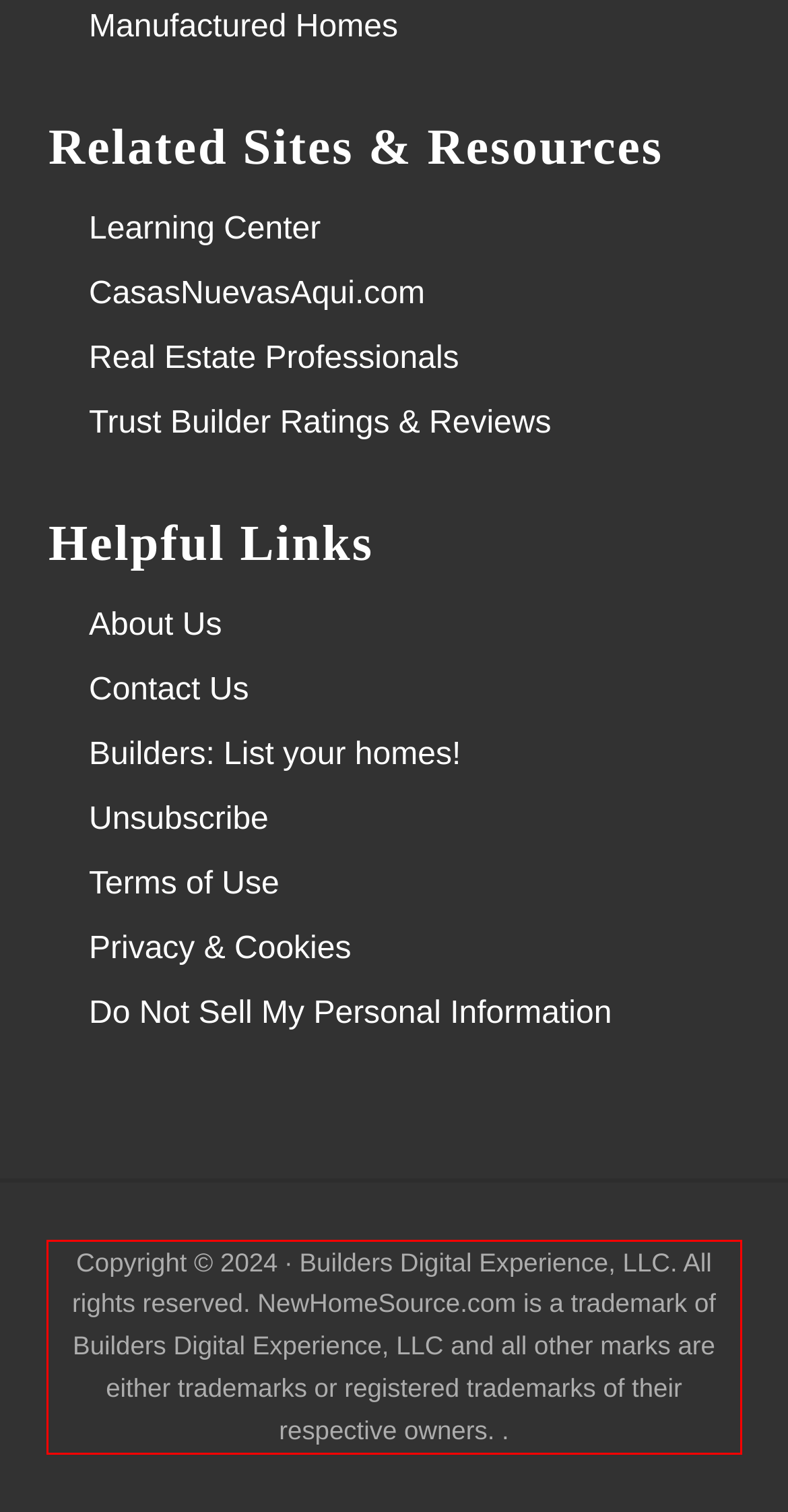From the given screenshot of a webpage, identify the red bounding box and extract the text content within it.

Copyright © 2024 · Builders Digital Experience, LLC. All rights reserved. NewHomeSource.com is a trademark of Builders Digital Experience, LLC and all other marks are either trademarks or registered trademarks of their respective owners. .